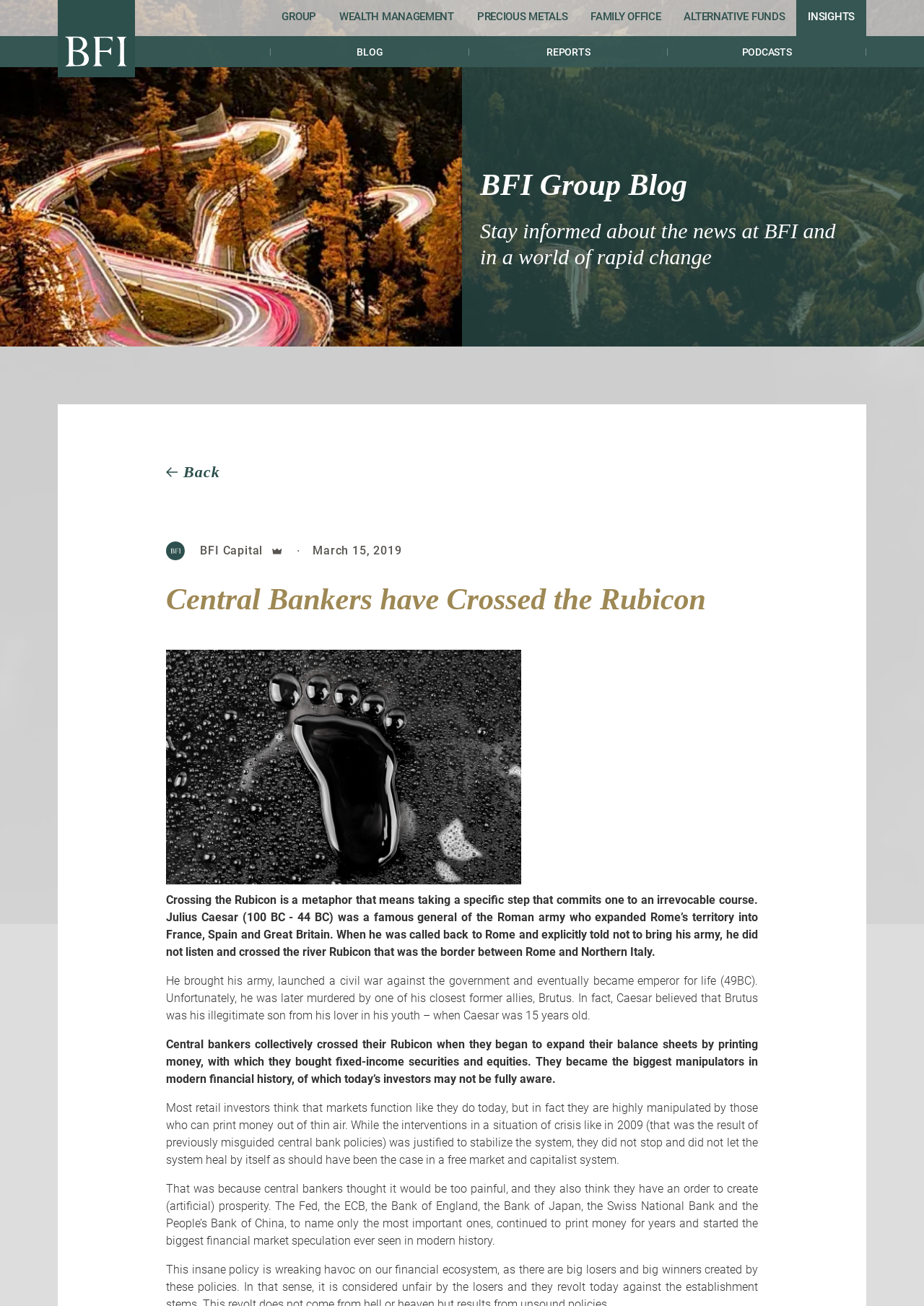What is the purpose of central bankers according to the article? From the image, respond with a single word or brief phrase.

To create artificial prosperity